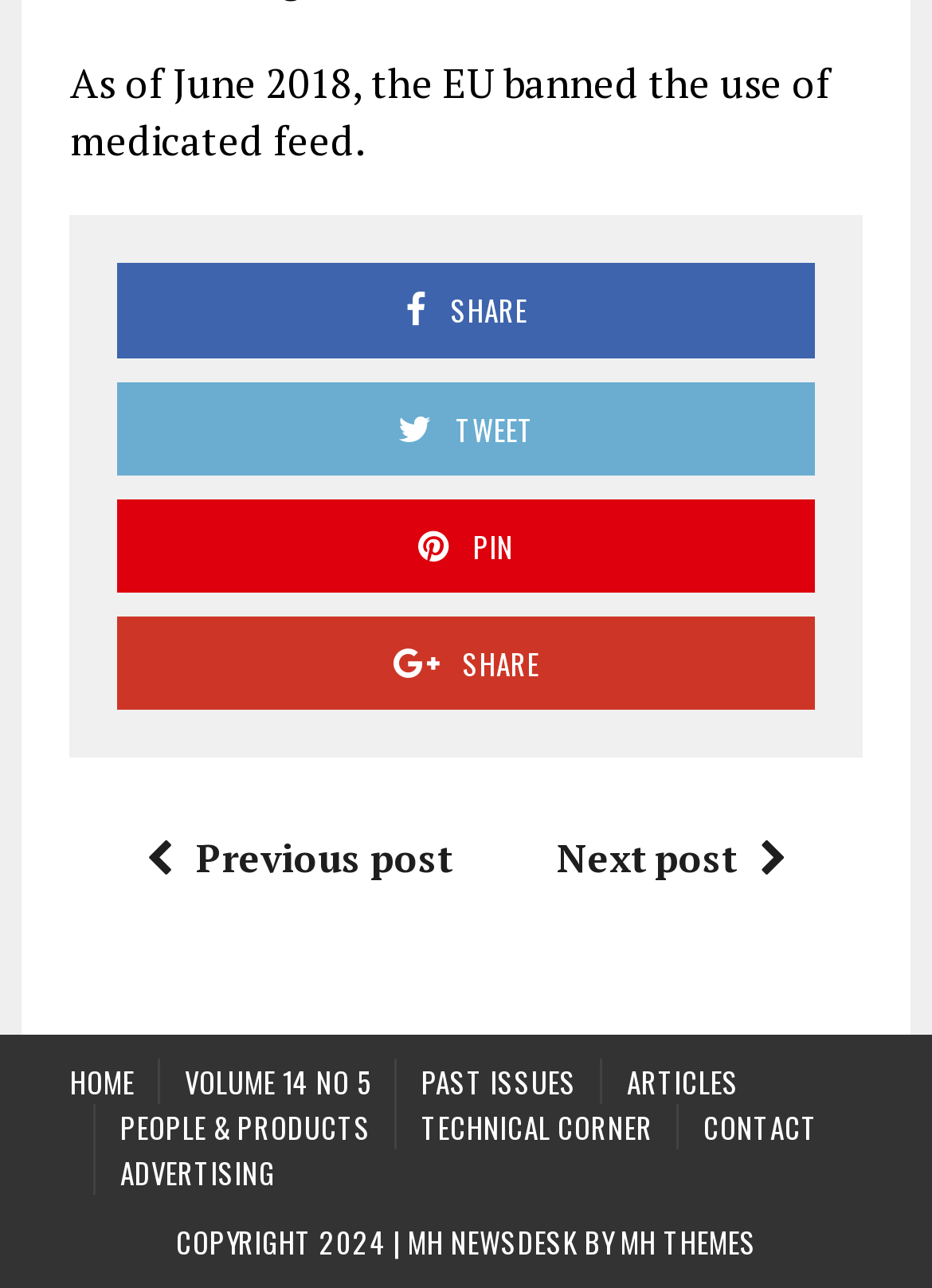Find and provide the bounding box coordinates for the UI element described here: "SHARE". The coordinates should be given as four float numbers between 0 and 1: [left, top, right, bottom].

[0.126, 0.205, 0.874, 0.277]